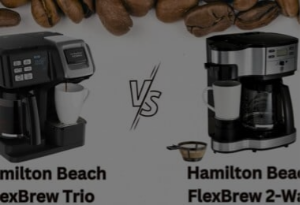Please look at the image and answer the question with a detailed explanation: What is the purpose of the 'VS' graphic?

In the center, a bold 'VS' graphic highlights the competition between the two models, indicating that the purpose of the 'VS' graphic is to highlight the competition between the two coffee makers.